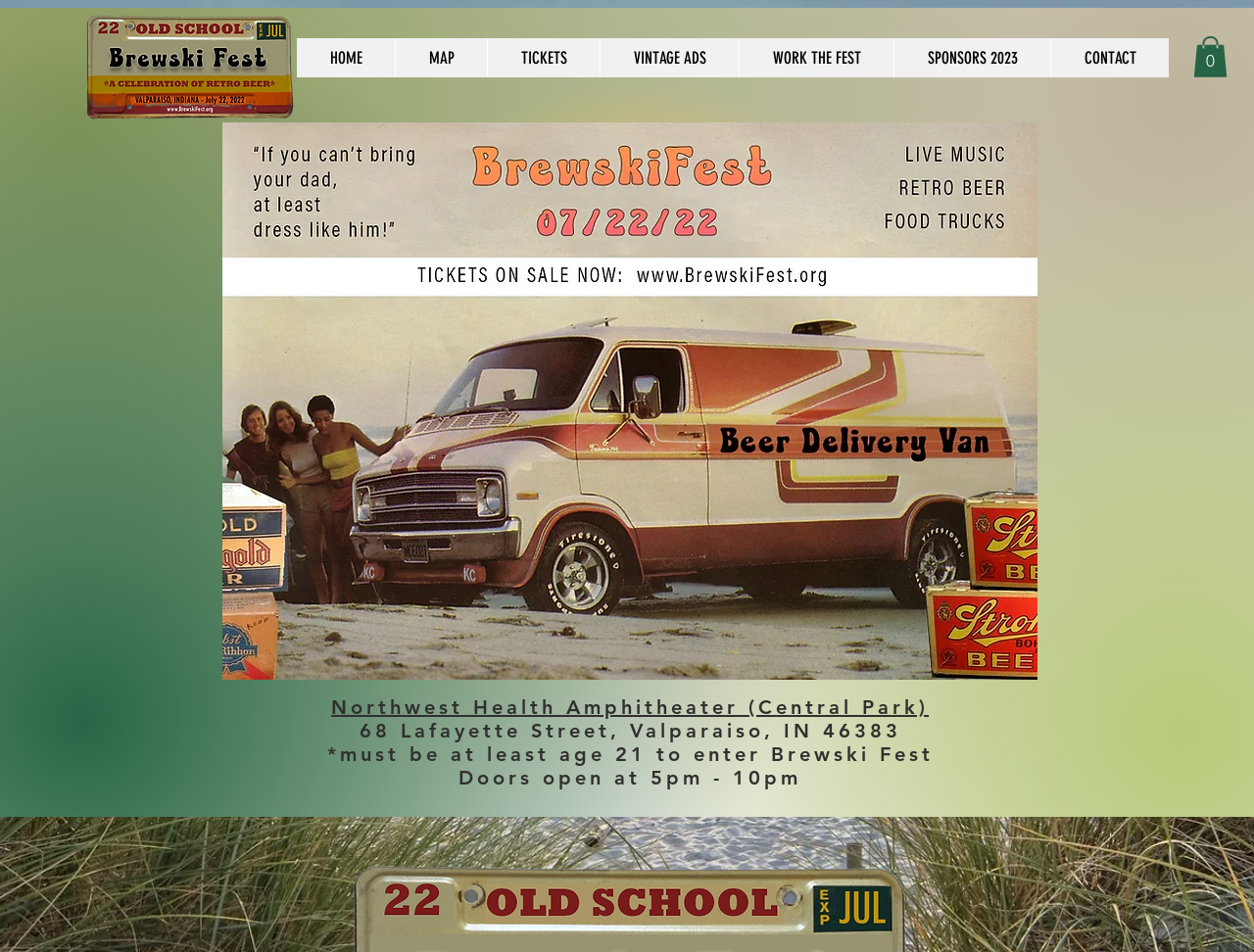Please identify the coordinates of the bounding box for the clickable region that will accomplish this instruction: "contact us".

[0.838, 0.04, 0.932, 0.081]